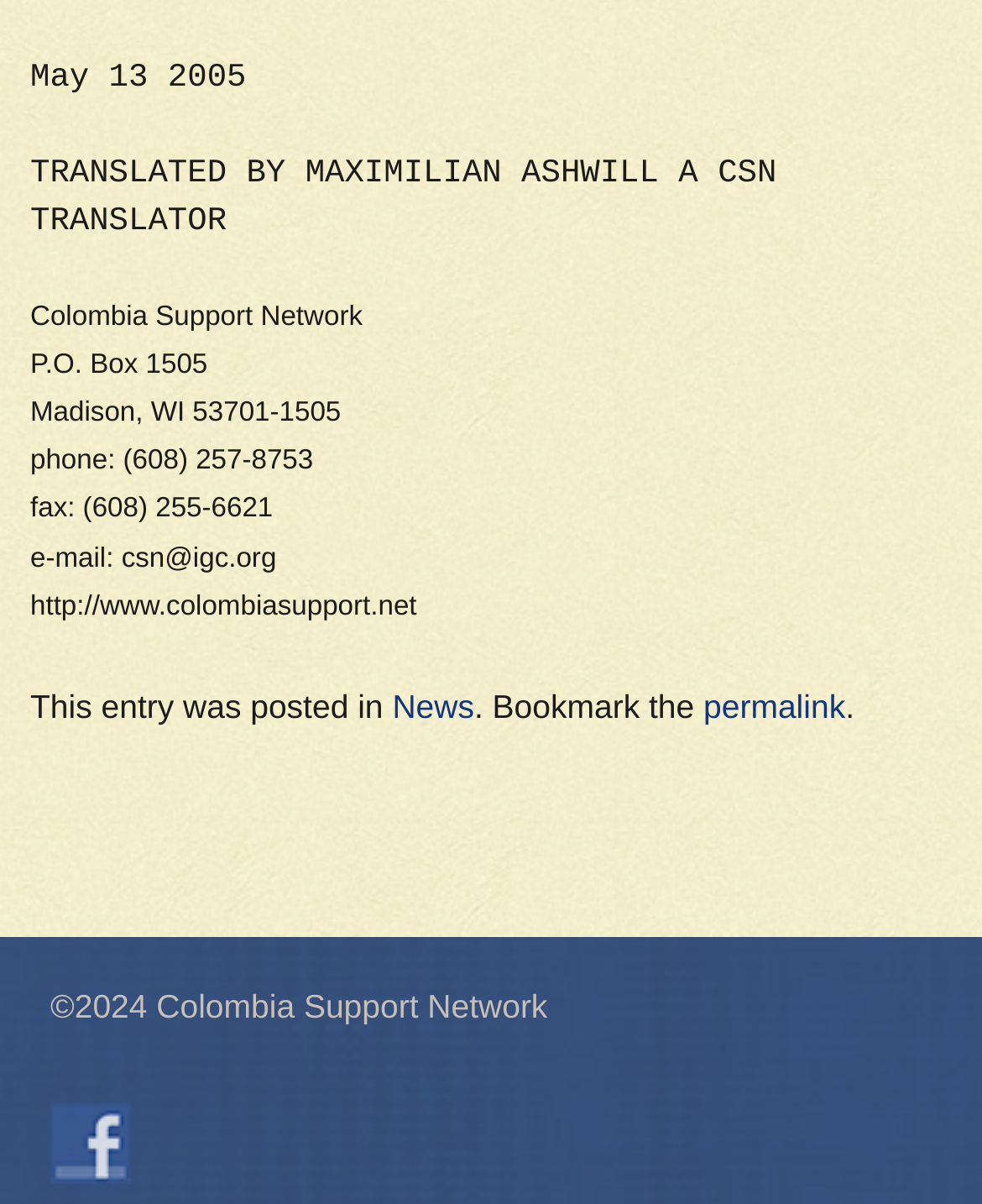Use the information in the screenshot to answer the question comprehensively: What is the URL of the organization's website?

The URL 'http://www.colombiasupport.net' is mentioned in the contact information section of the webpage, which is the website of the Colombia Support Network organization.